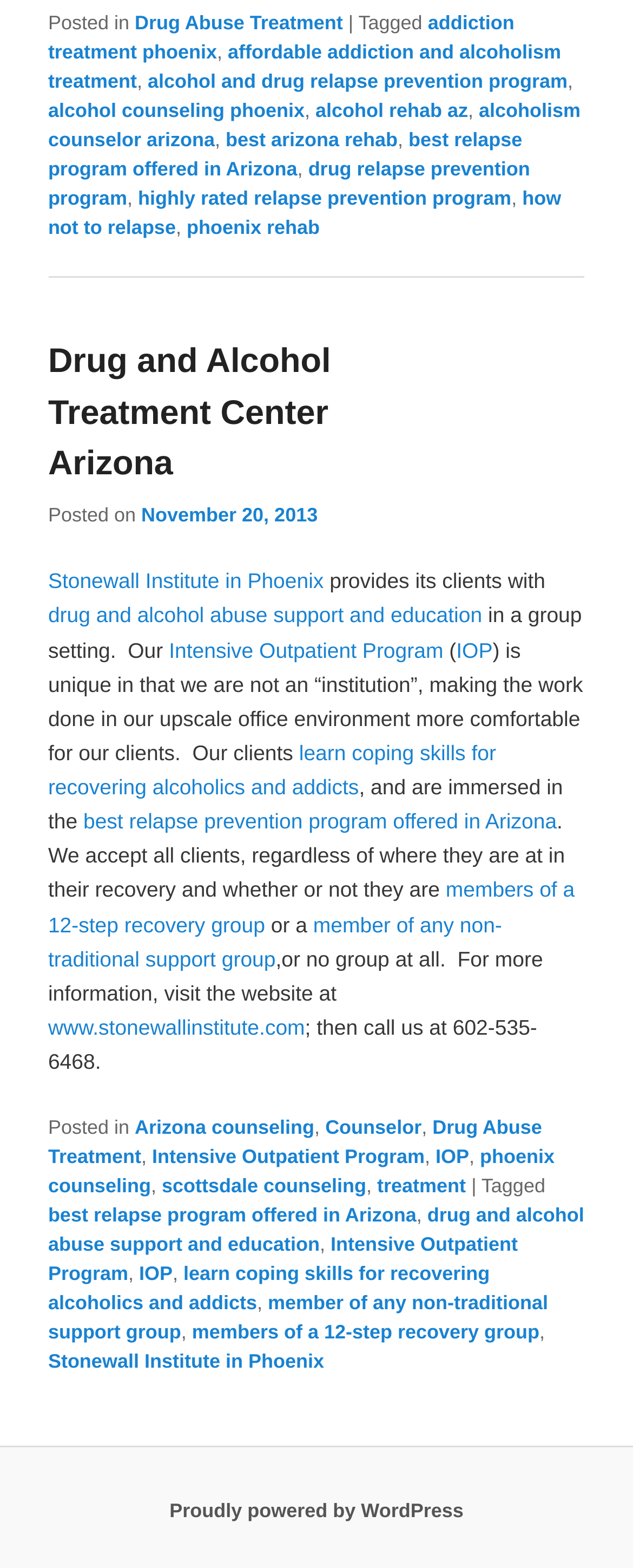Highlight the bounding box of the UI element that corresponds to this description: "phoenix counseling".

[0.076, 0.731, 0.876, 0.764]